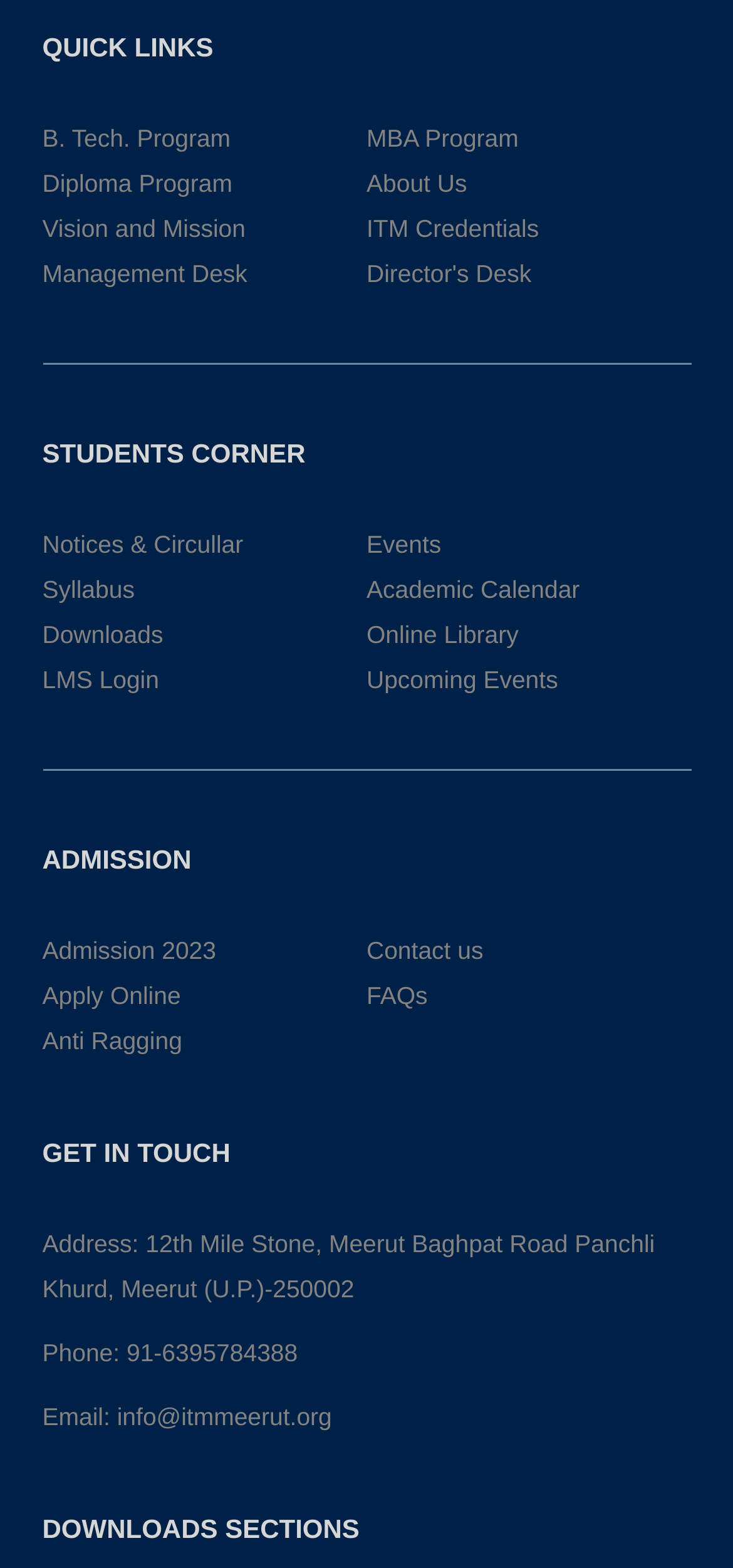How can one contact the institution?
Provide a thorough and detailed answer to the question.

The webpage has a 'GET IN TOUCH' section that provides the institution's address, phone number, and email address, which suggests that one can contact the institution through these means.